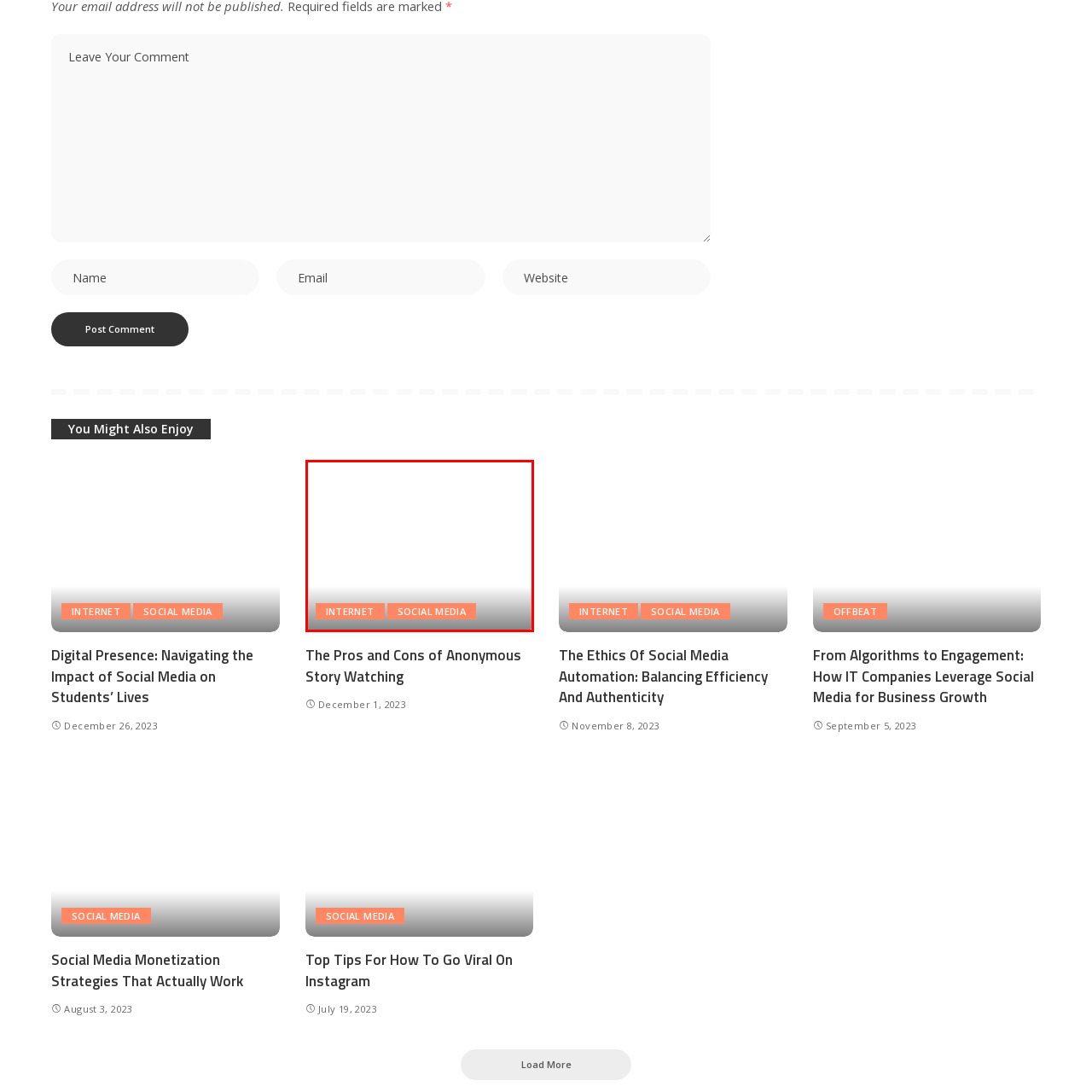Using the image highlighted in the red border, answer the following question concisely with a word or phrase:
What is the background of the image?

gradient